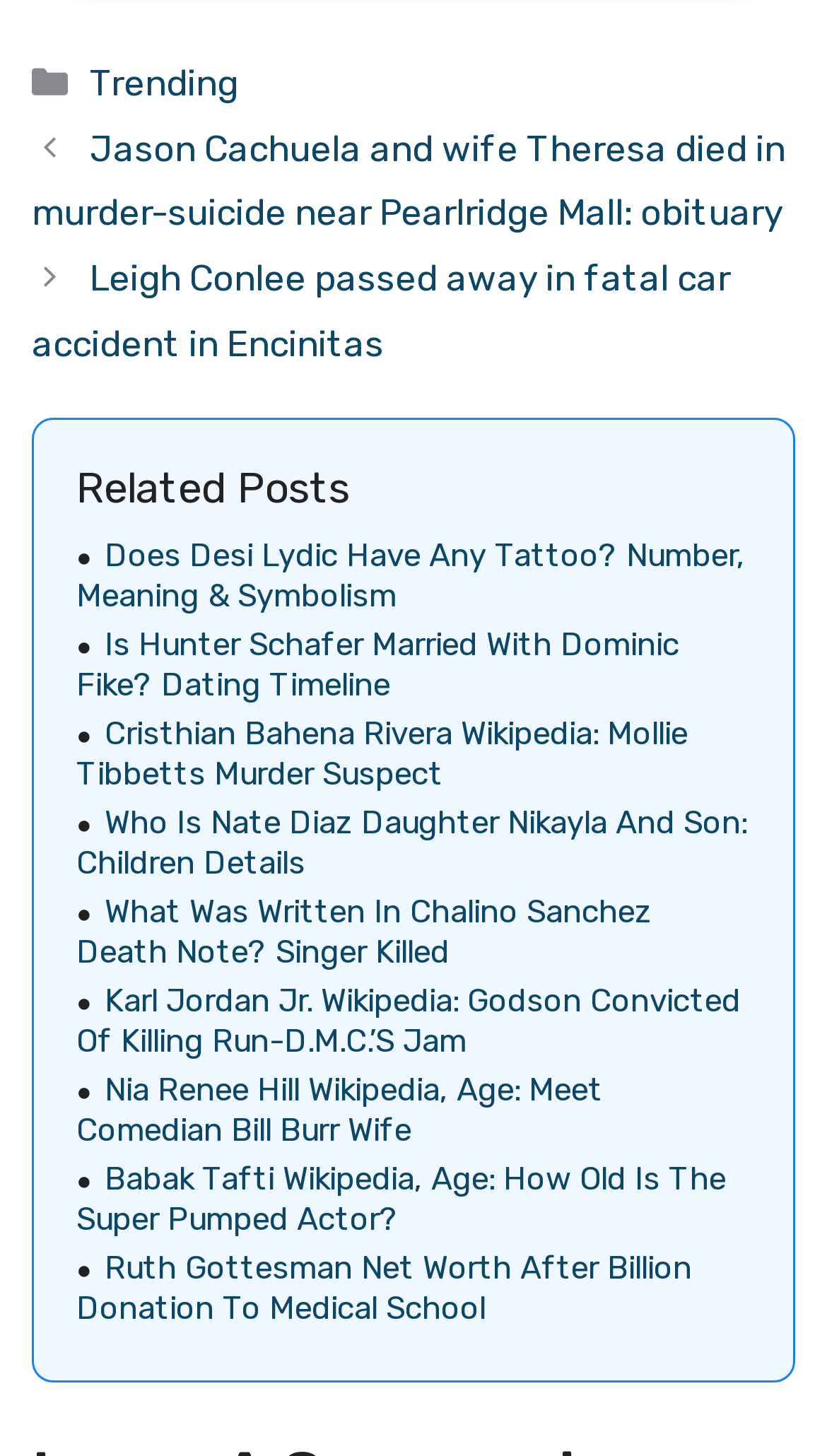Answer the following query concisely with a single word or phrase:
How many links are in the 'Posts' navigation?

2